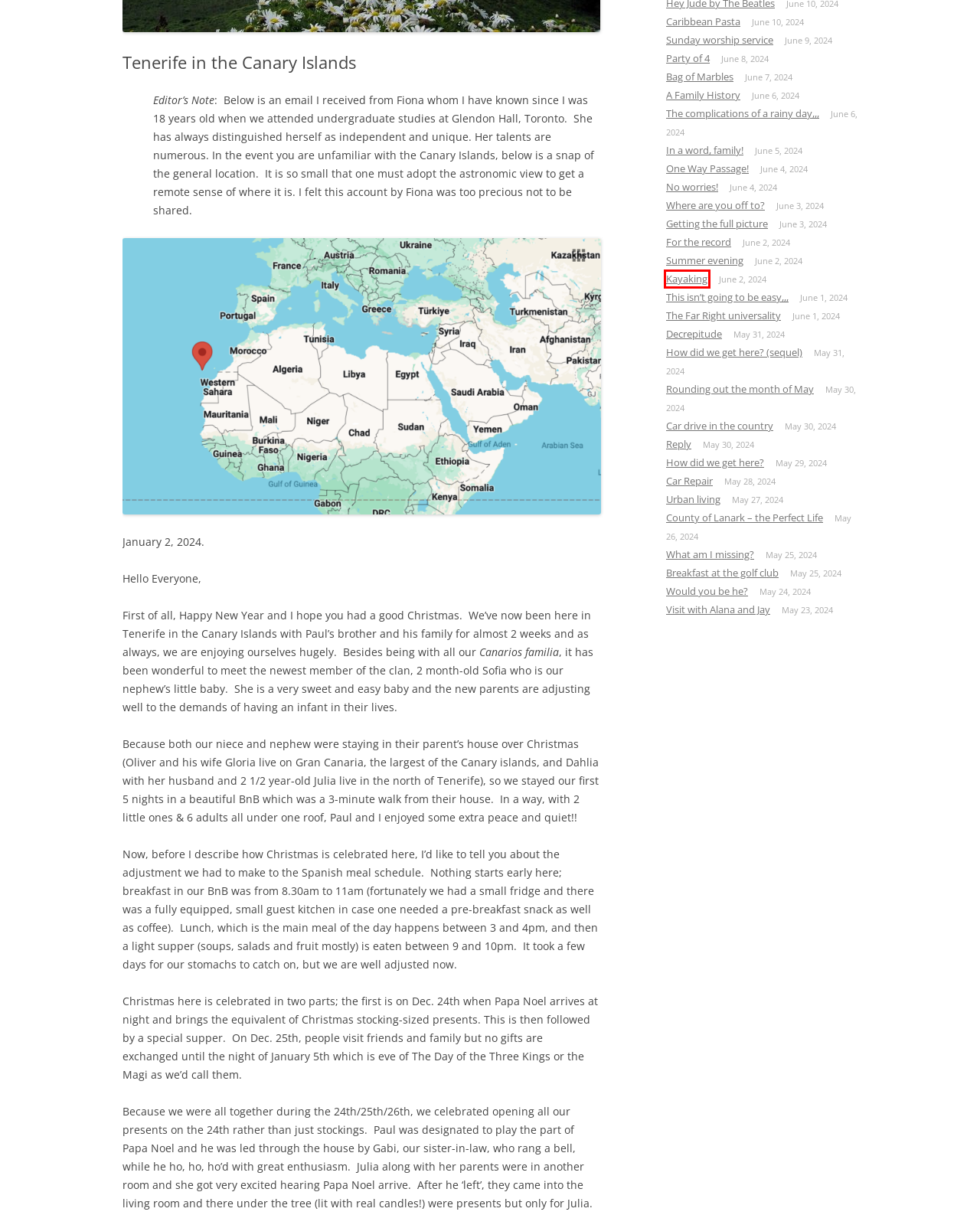Analyze the screenshot of a webpage featuring a red rectangle around an element. Pick the description that best fits the new webpage after interacting with the element inside the red bounding box. Here are the candidates:
A. Caribbean Pasta | L. G. William Chapman, B.A., LL.B.
B. No worries! | L. G. William Chapman, B.A., LL.B.
C. Would you be he? | L. G. William Chapman, B.A., LL.B.
D. Decrepitude | L. G. William Chapman, B.A., LL.B.
E. Kayaking | L. G. William Chapman, B.A., LL.B.
F. A Family History | L. G. William Chapman, B.A., LL.B.
G. Sunday worship service | L. G. William Chapman, B.A., LL.B.
H. Bag of Marbles | L. G. William Chapman, B.A., LL.B.

E